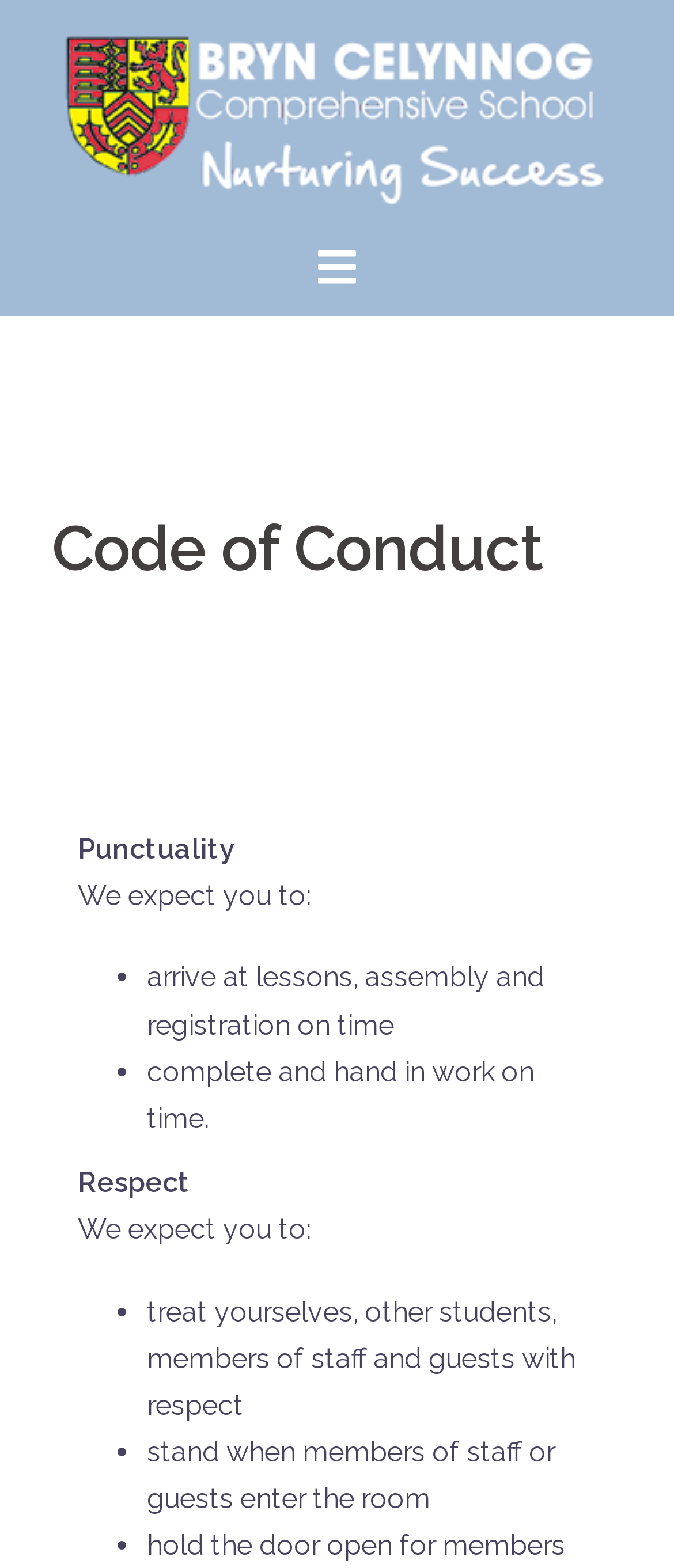Please provide a brief answer to the question using only one word or phrase: 
How many sections are listed on the webpage?

2